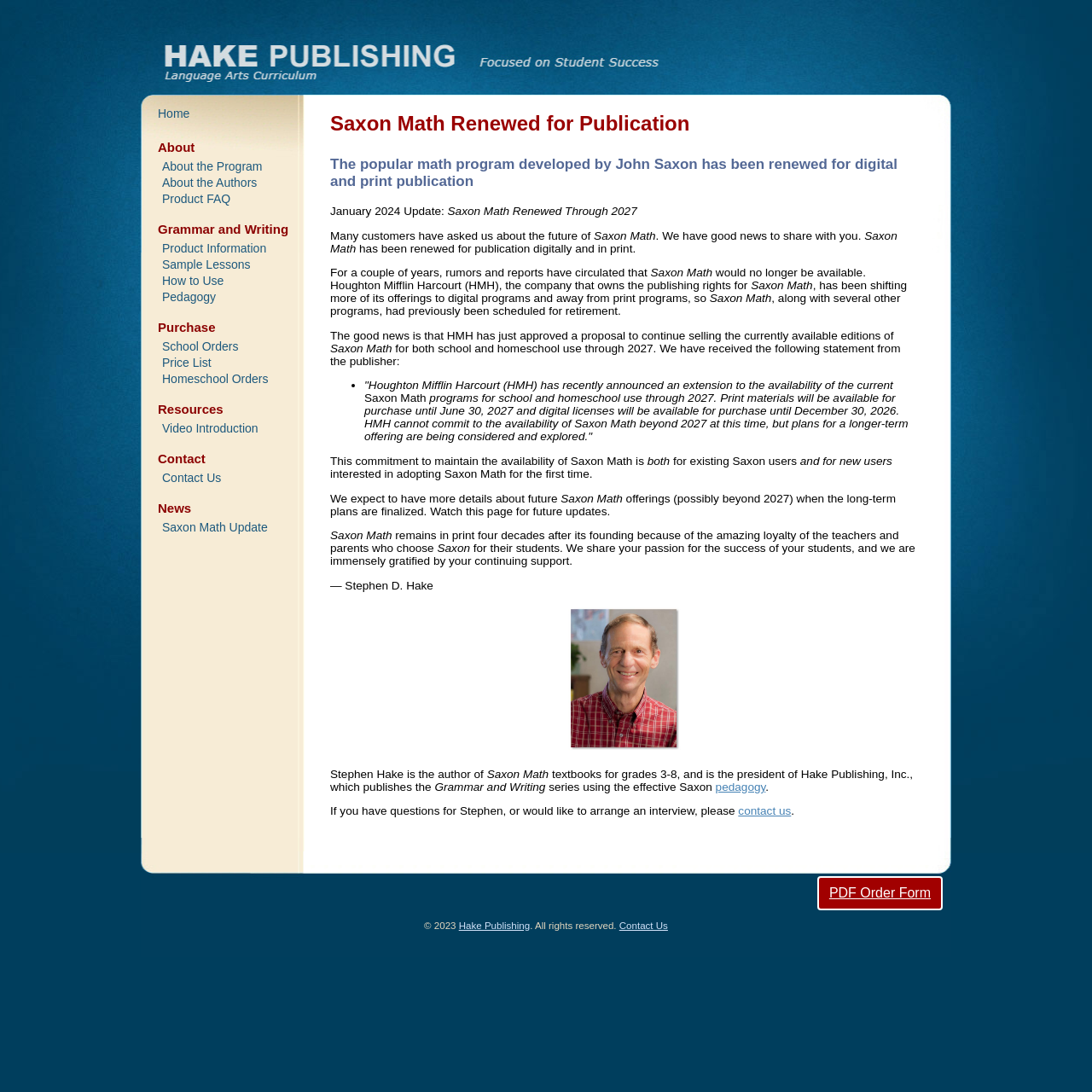Determine the bounding box coordinates for the UI element matching this description: "How to Use".

[0.148, 0.251, 0.266, 0.266]